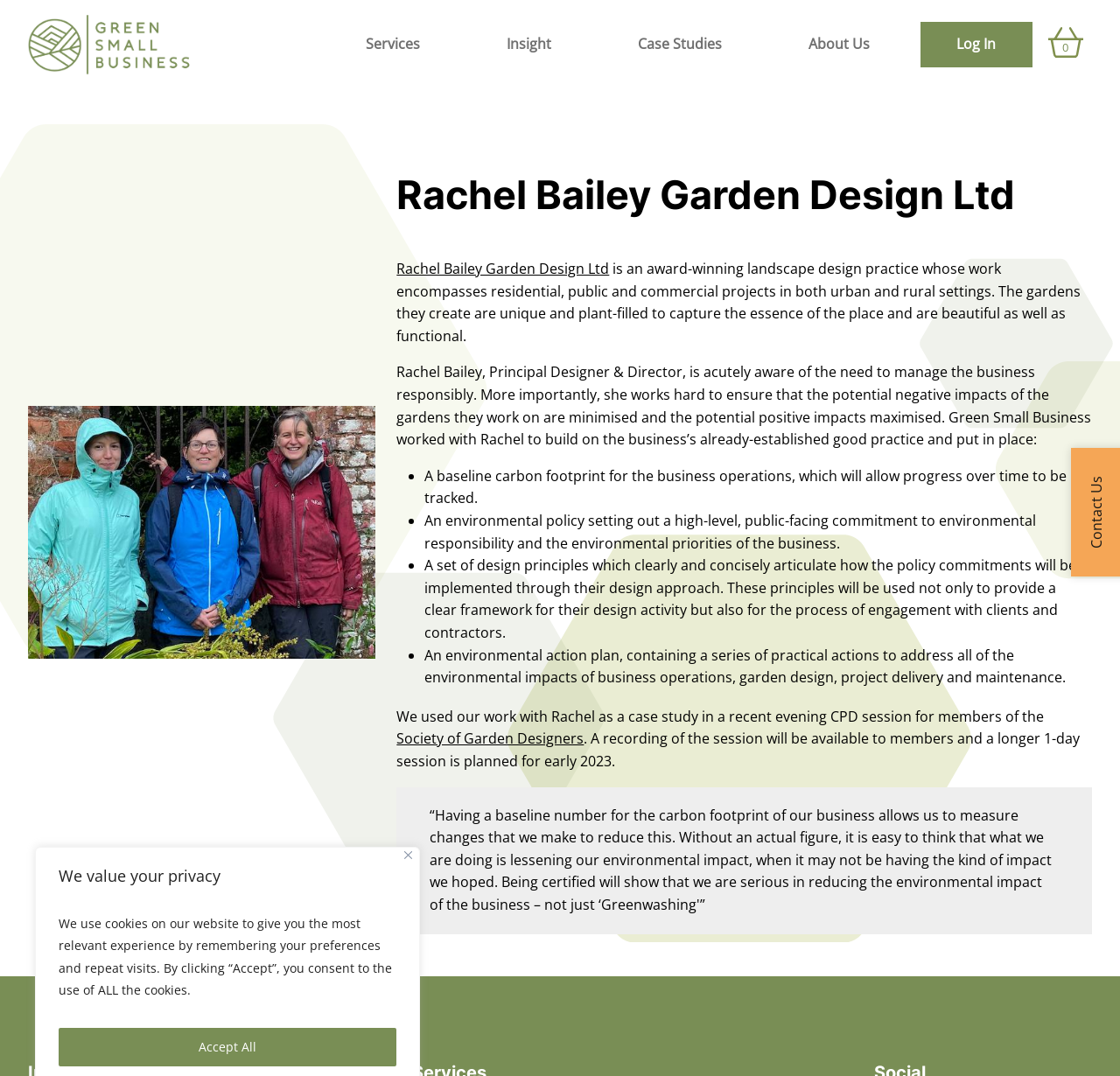Using a single word or phrase, answer the following question: 
What is the purpose of the design principles?

Implement policy commitments